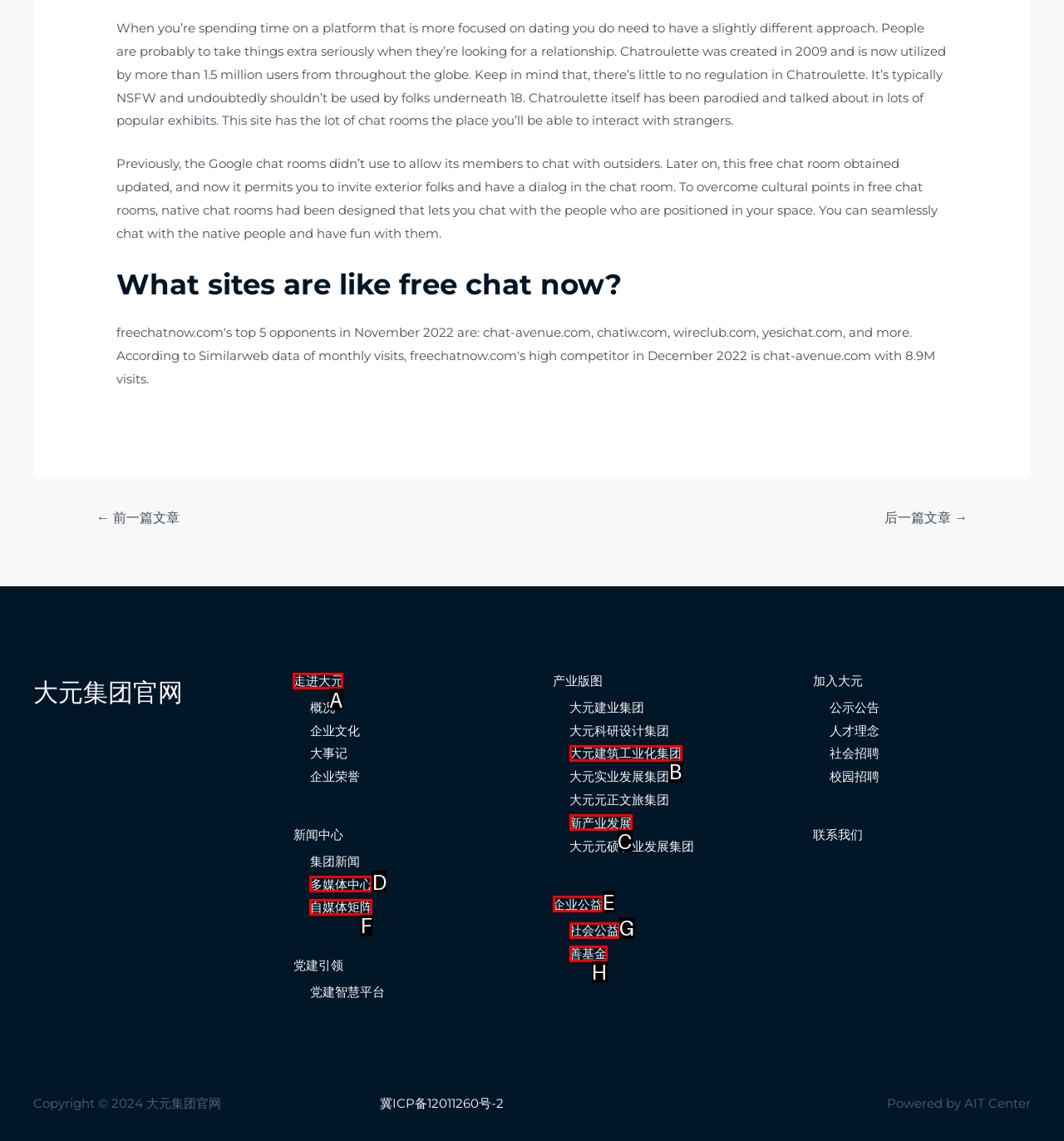What letter corresponds to the UI element to complete this task: Click the '走进大元' link
Answer directly with the letter.

A